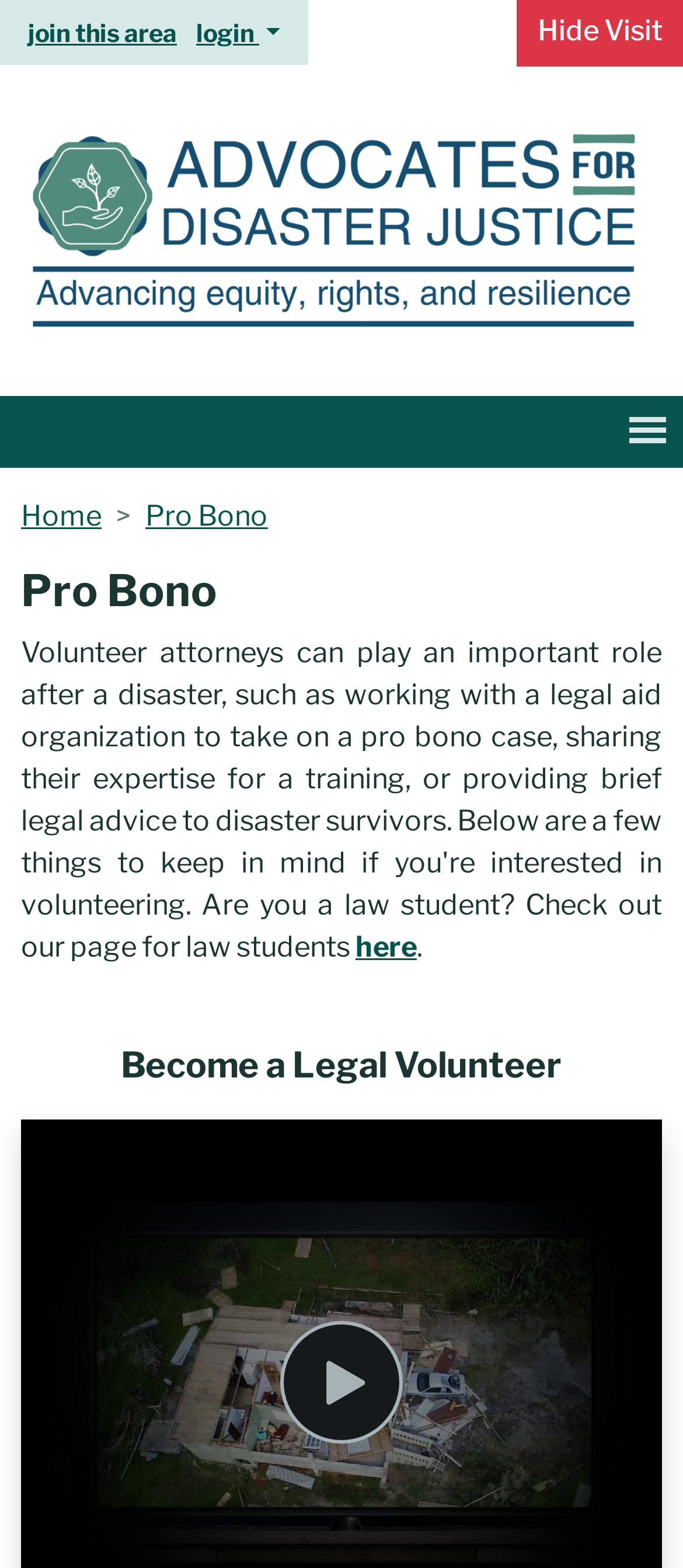With reference to the image, please provide a detailed answer to the following question: What is the purpose of the 'Toggle navigation' button?

The 'Toggle navigation' button is located at the top right corner of the webpage, and it controls the navbar-collapse element. This means that when the button is clicked, it will expand or collapse the navigation menu.